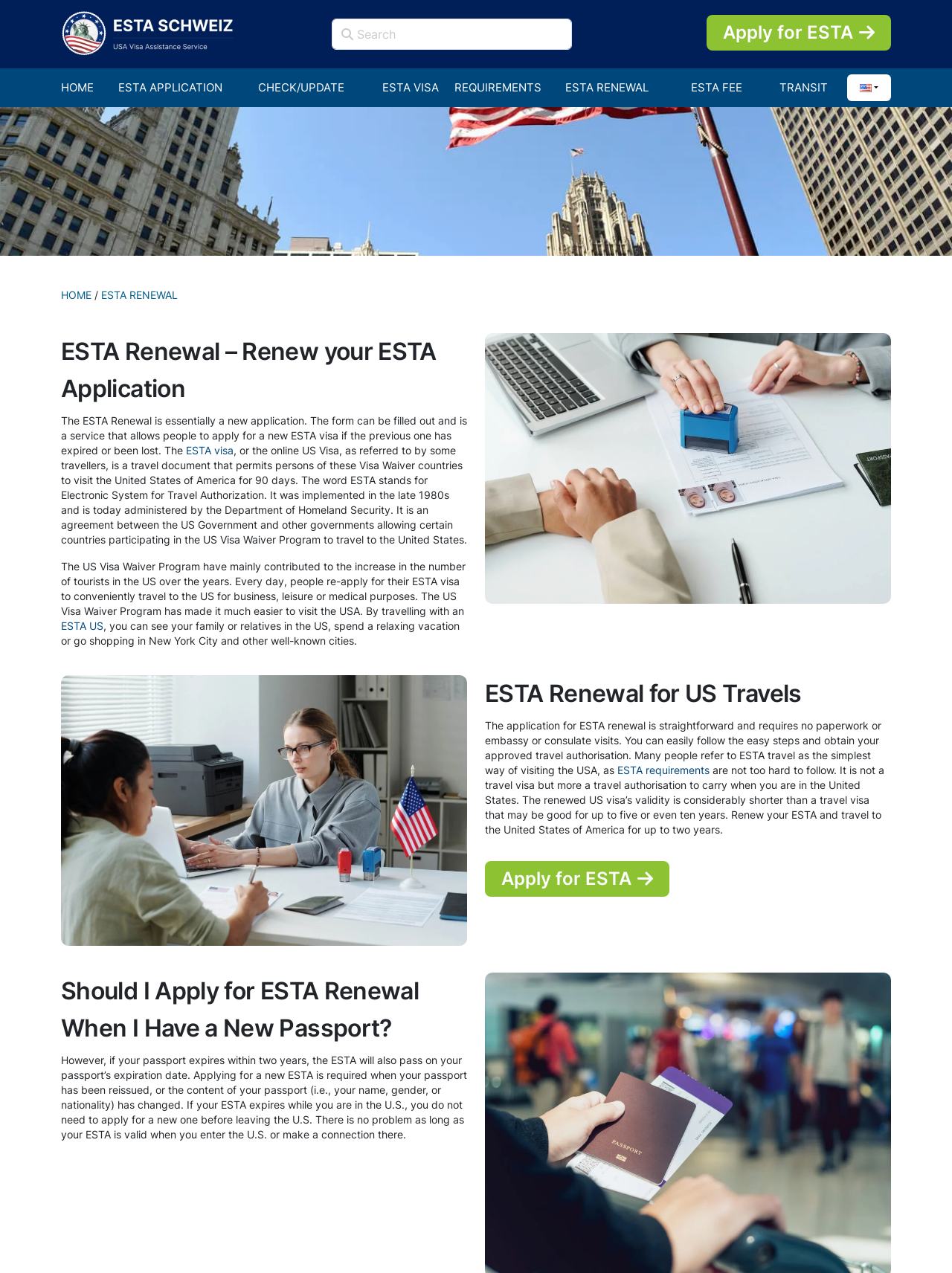Identify the bounding box coordinates necessary to click and complete the given instruction: "Learn about ESTA visa requirements".

[0.648, 0.6, 0.745, 0.61]